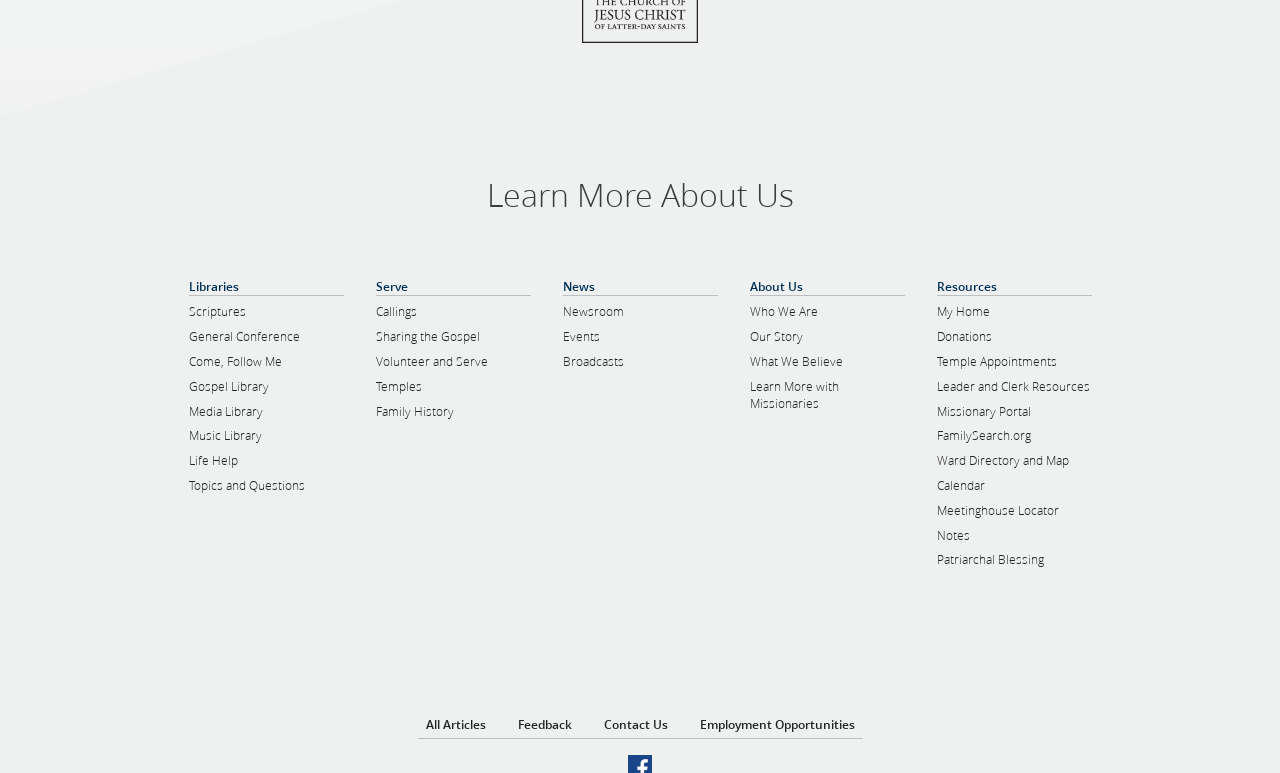Use a single word or phrase to respond to the question:
What is the last link under the 'Resources' category?

Patriarchal Blessing